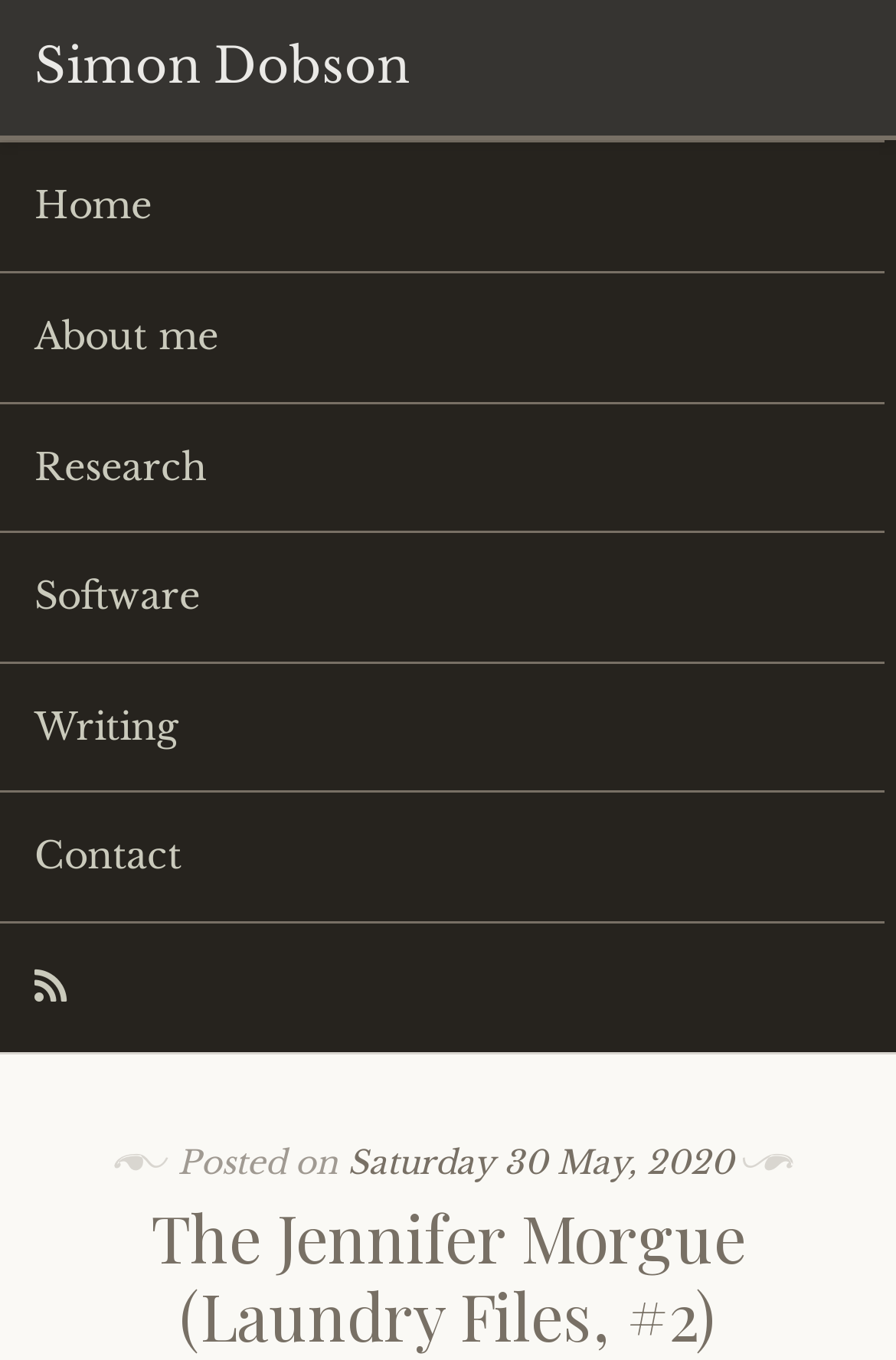Using the given description, provide the bounding box coordinates formatted as (top-left x, top-left y, bottom-right x, bottom-right y), with all values being floating point numbers between 0 and 1. Description: About me

[0.0, 0.201, 0.987, 0.295]